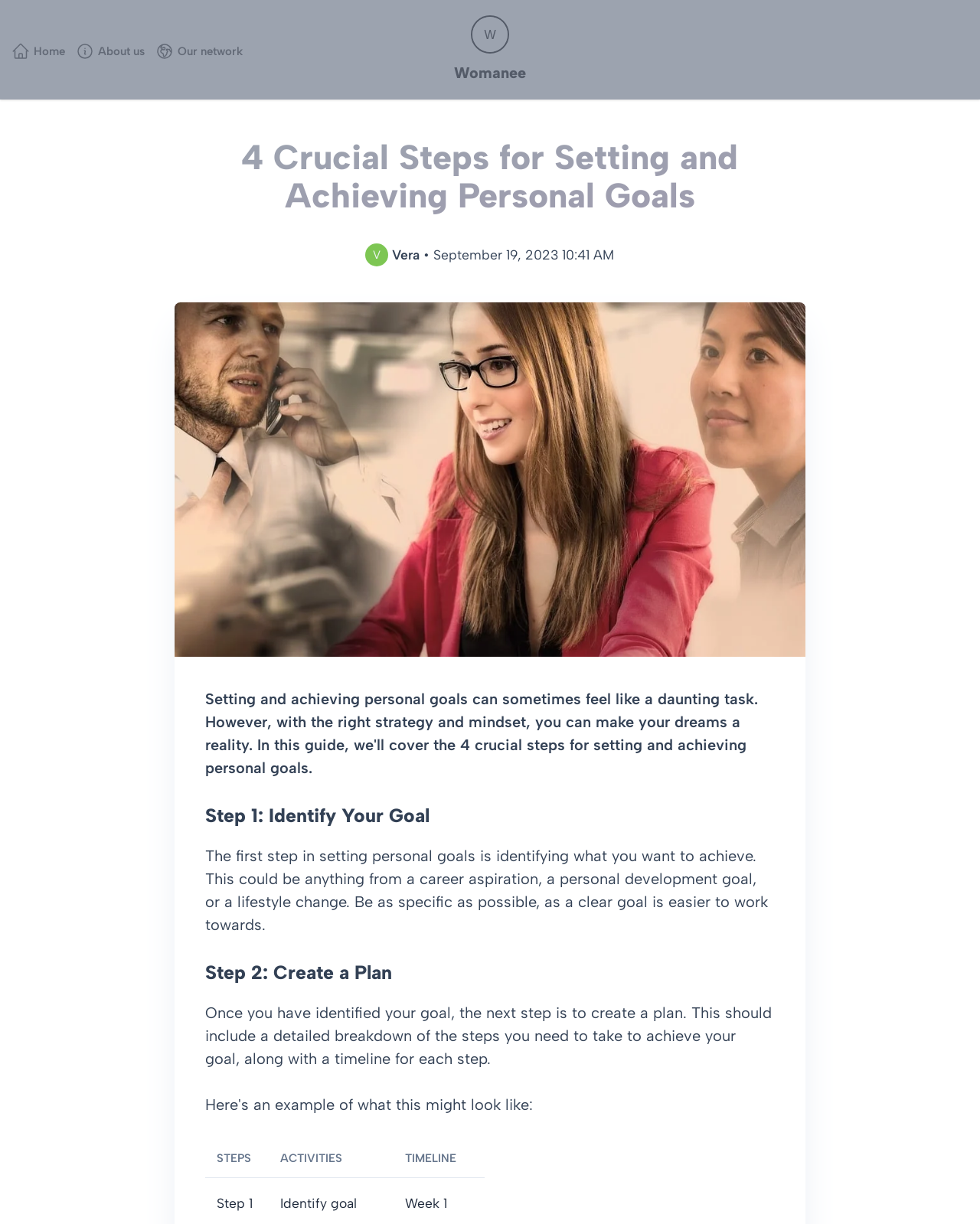What is the purpose of creating a plan in setting personal goals?
Give a thorough and detailed response to the question.

According to the webpage, creating a plan is the second step in setting personal goals. The plan should include a detailed breakdown of the steps needed to achieve the goal, along with a timeline for each step. This information is obtained from the heading 'Step 2: Create a Plan' and the corresponding static text that explains the step.